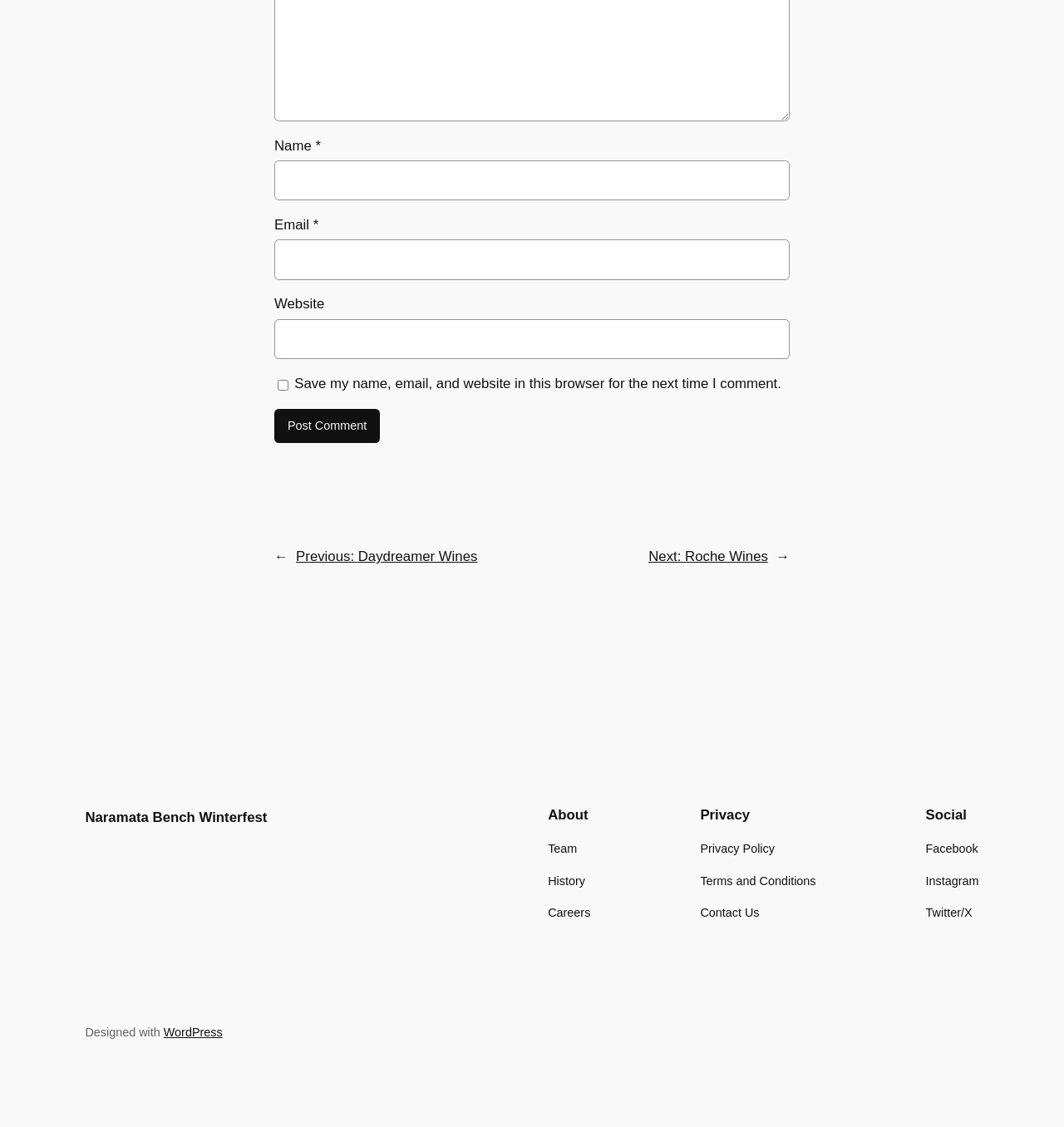Answer the question below using just one word or a short phrase: 
What is the purpose of the checkbox?

Save comment info